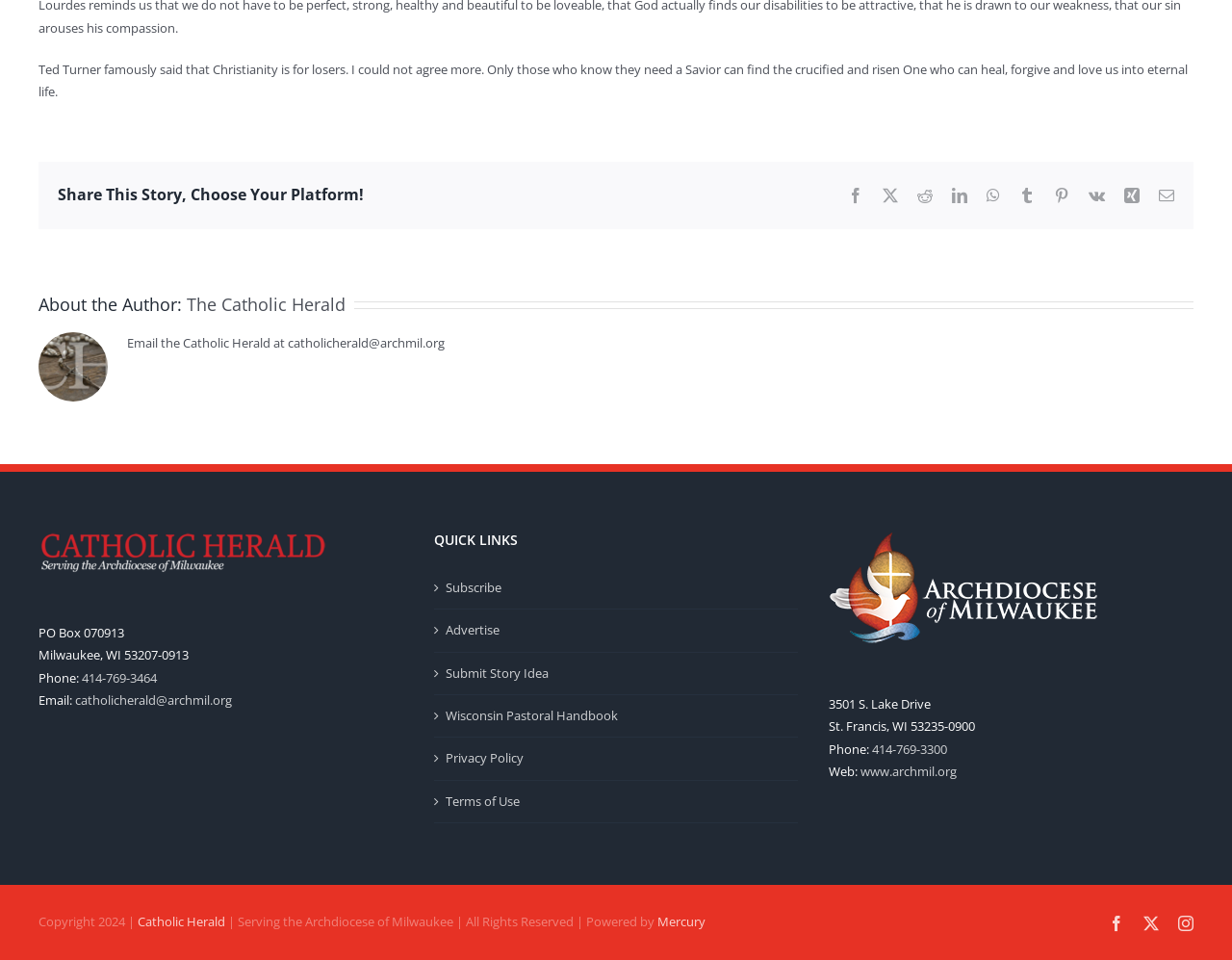Could you locate the bounding box coordinates for the section that should be clicked to accomplish this task: "Read more about the author".

[0.152, 0.305, 0.28, 0.329]